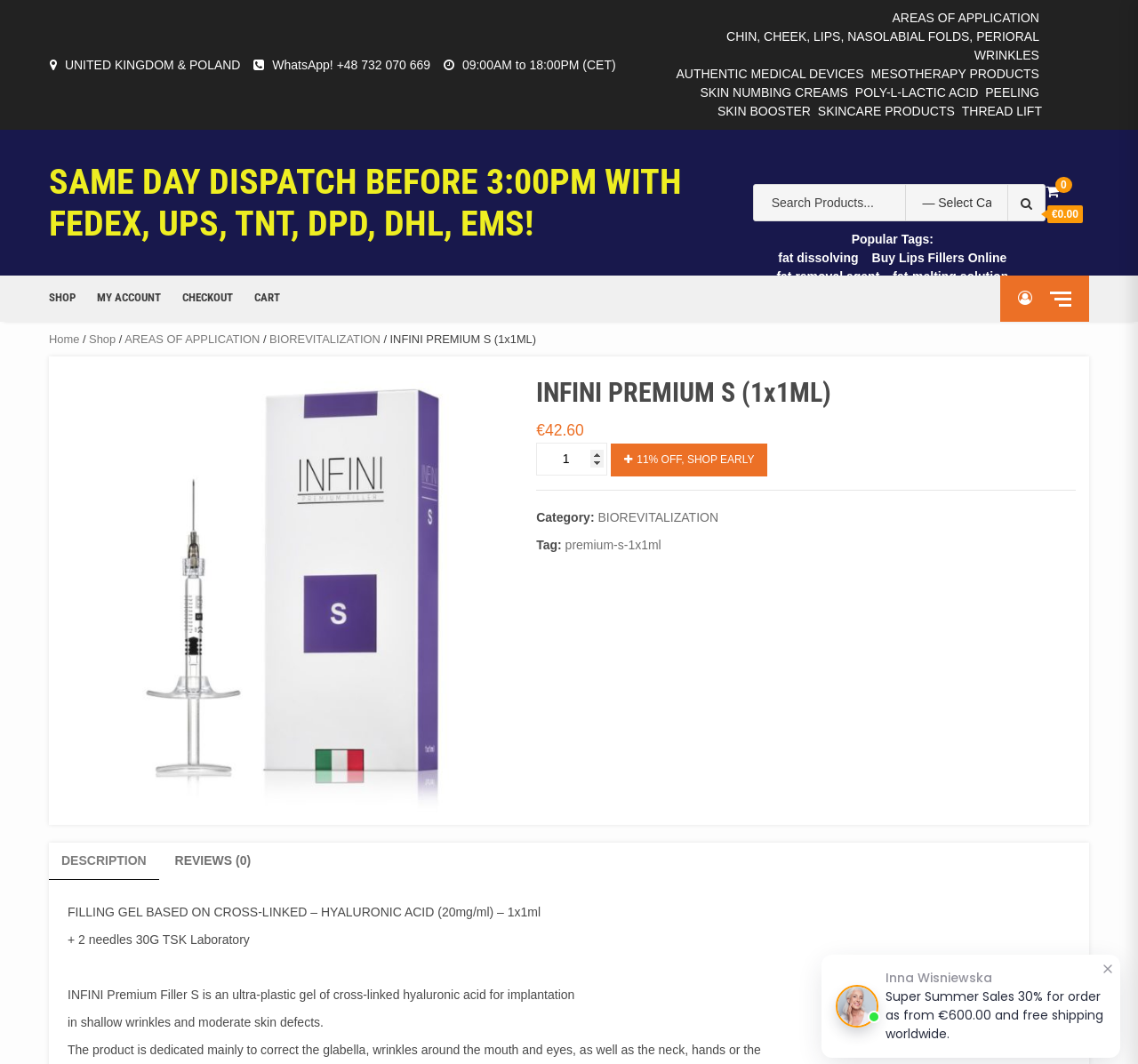Pinpoint the bounding box coordinates of the clickable element to carry out the following instruction: "Search for a product."

[0.661, 0.173, 0.919, 0.208]